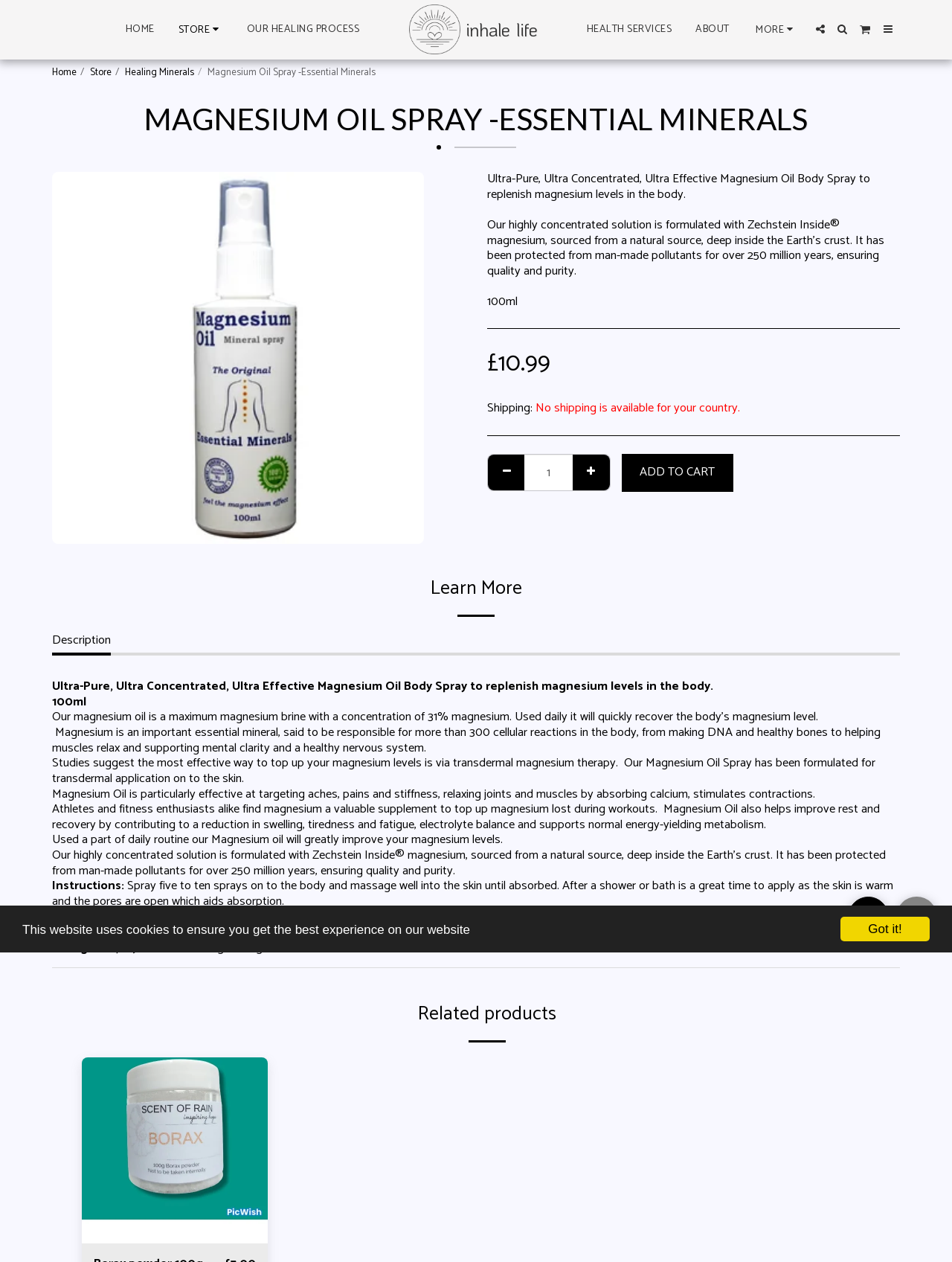Identify the bounding box coordinates of the clickable region to carry out the given instruction: "Click the 'Description' link".

[0.055, 0.5, 0.116, 0.52]